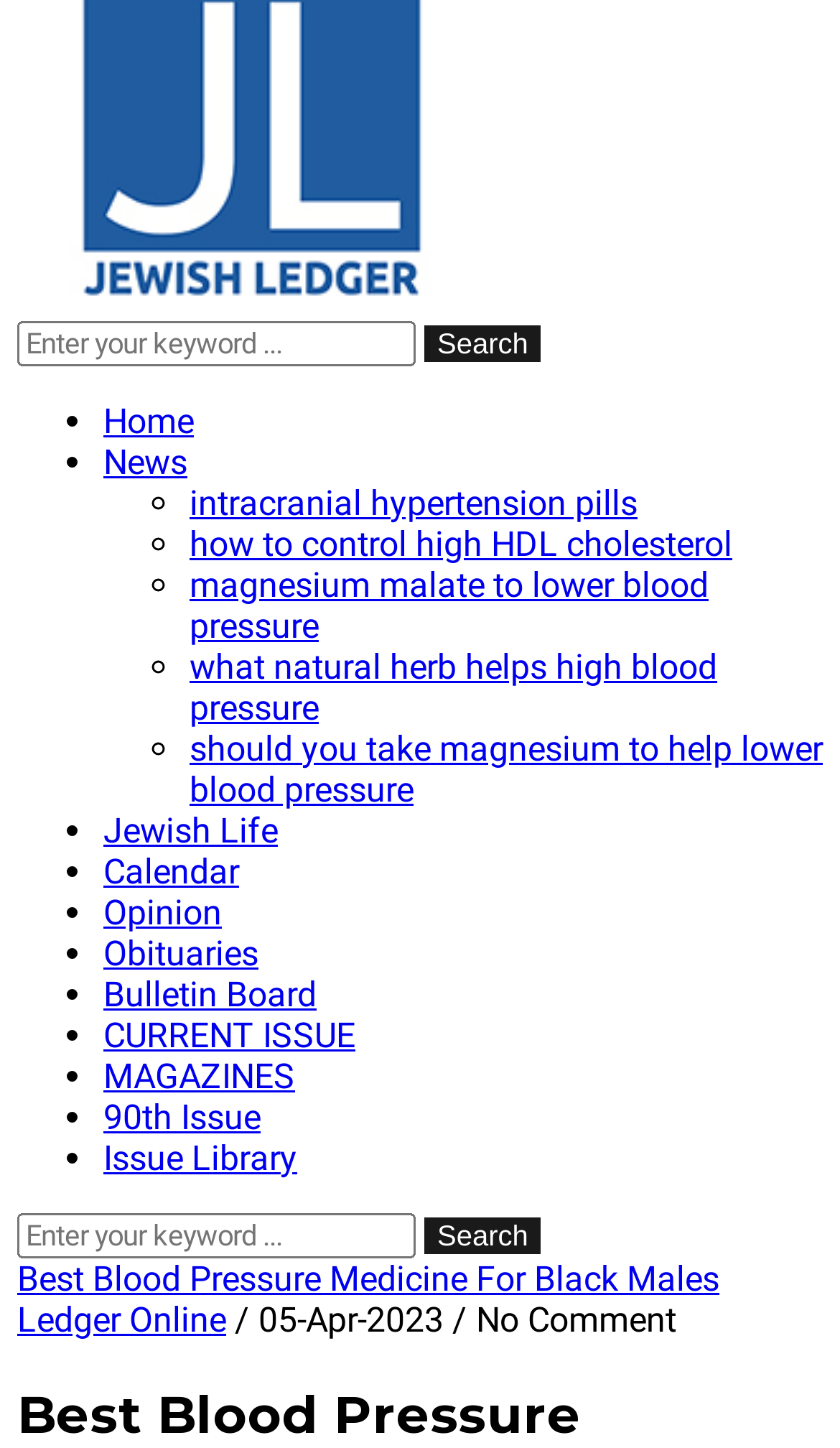Locate the bounding box coordinates of the area where you should click to accomplish the instruction: "Read the 'Best Blood Pressure Medicine For Black Males' article".

[0.021, 0.869, 0.856, 0.897]